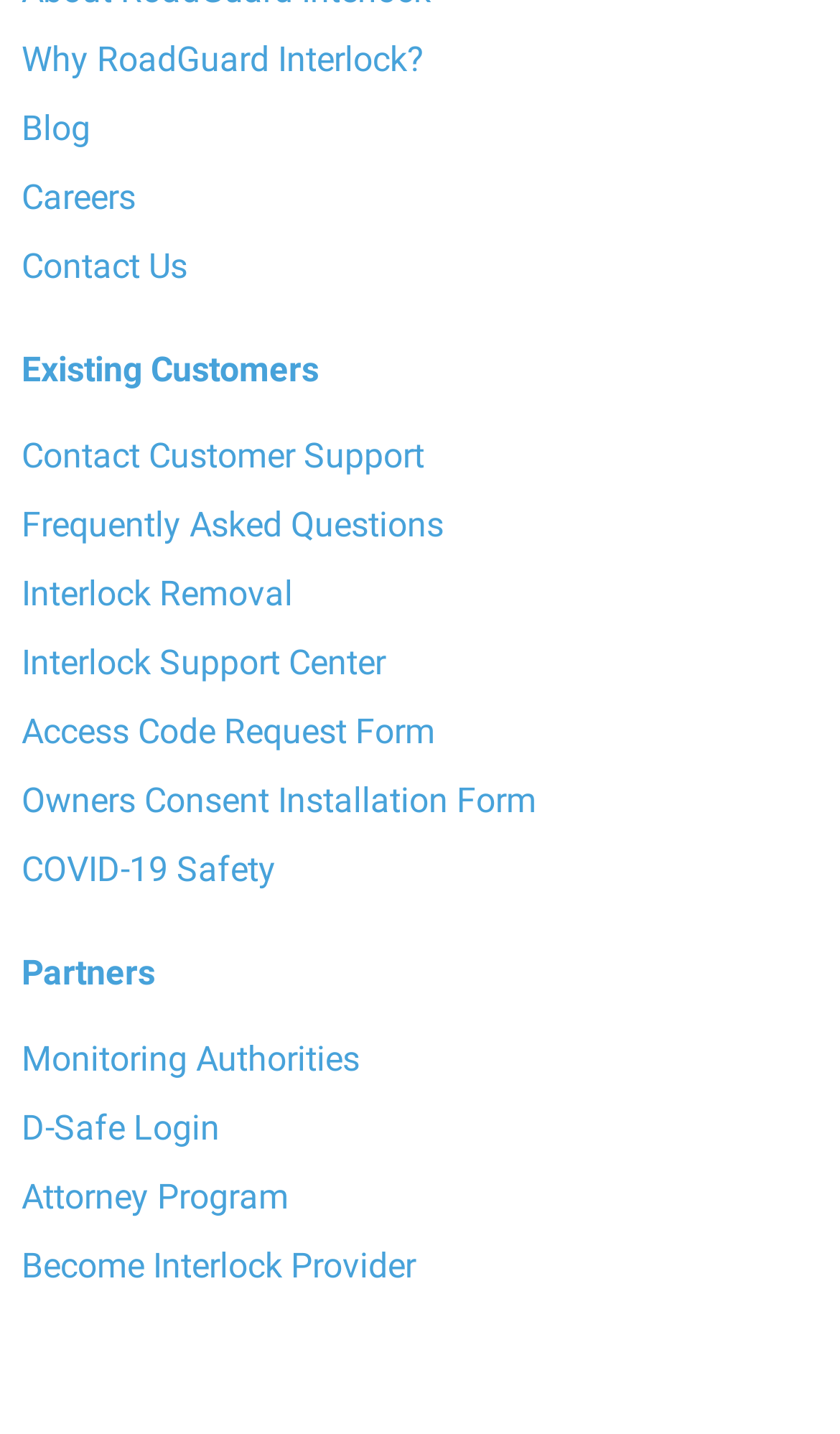Please provide the bounding box coordinate of the region that matches the element description: COVID-19 Safety. Coordinates should be in the format (top-left x, top-left y, bottom-right x, bottom-right y) and all values should be between 0 and 1.

[0.026, 0.583, 0.974, 0.631]